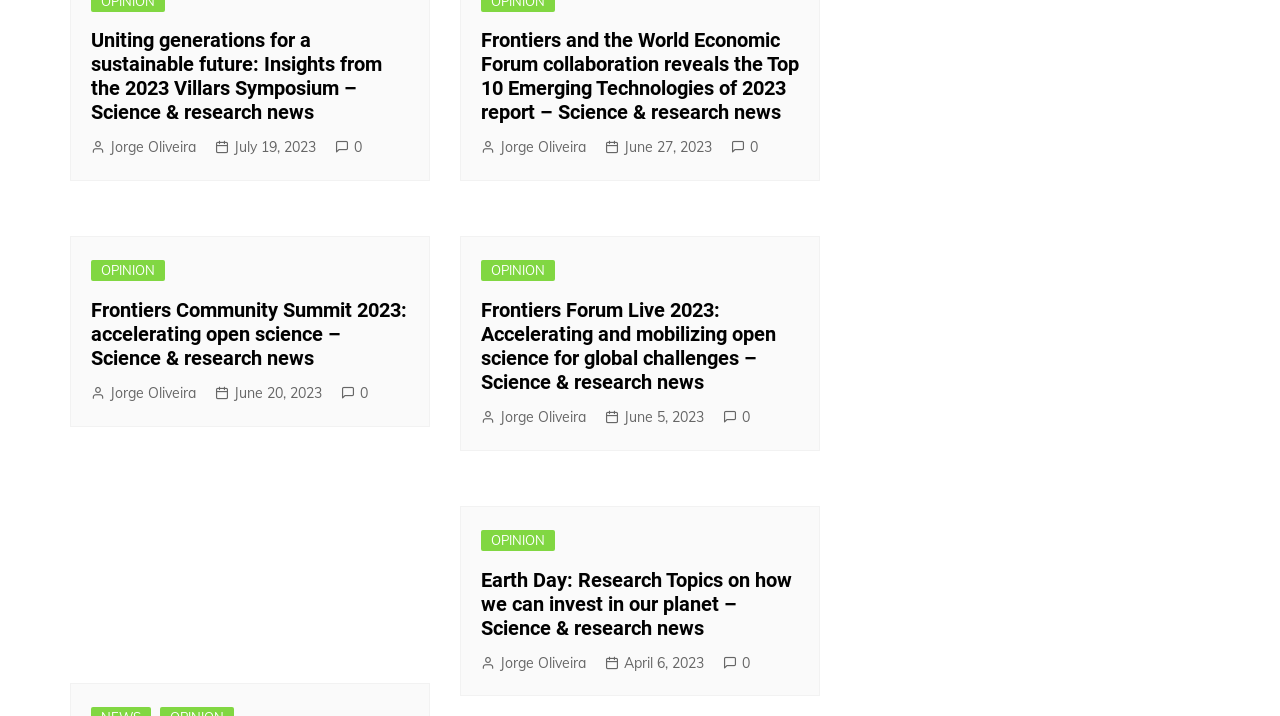Identify the bounding box coordinates of the region that should be clicked to execute the following instruction: "Click on the New Post link".

None